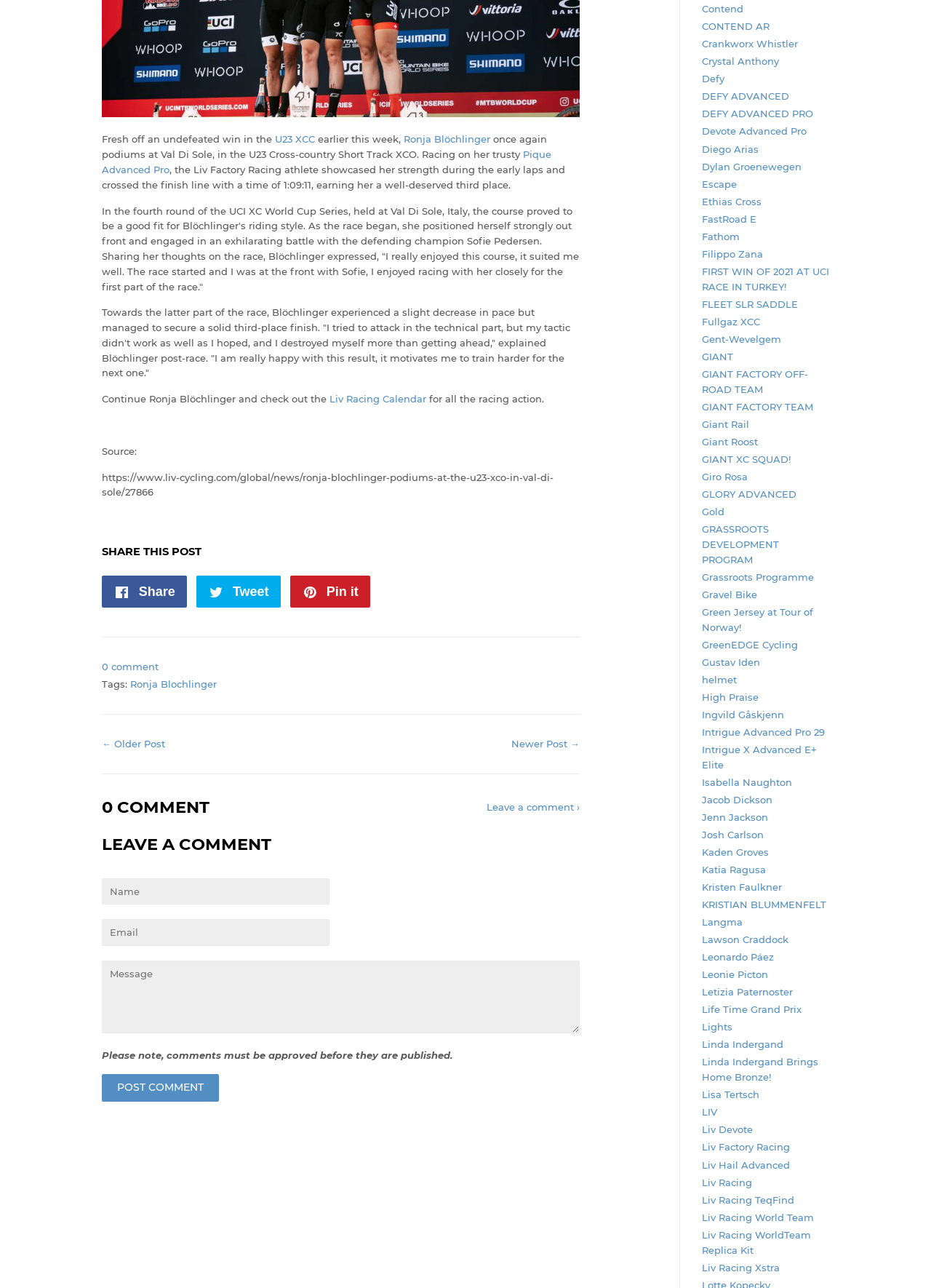Please specify the bounding box coordinates of the element that should be clicked to execute the given instruction: 'Leave a comment'. Ensure the coordinates are four float numbers between 0 and 1, expressed as [left, top, right, bottom].

[0.522, 0.622, 0.622, 0.631]